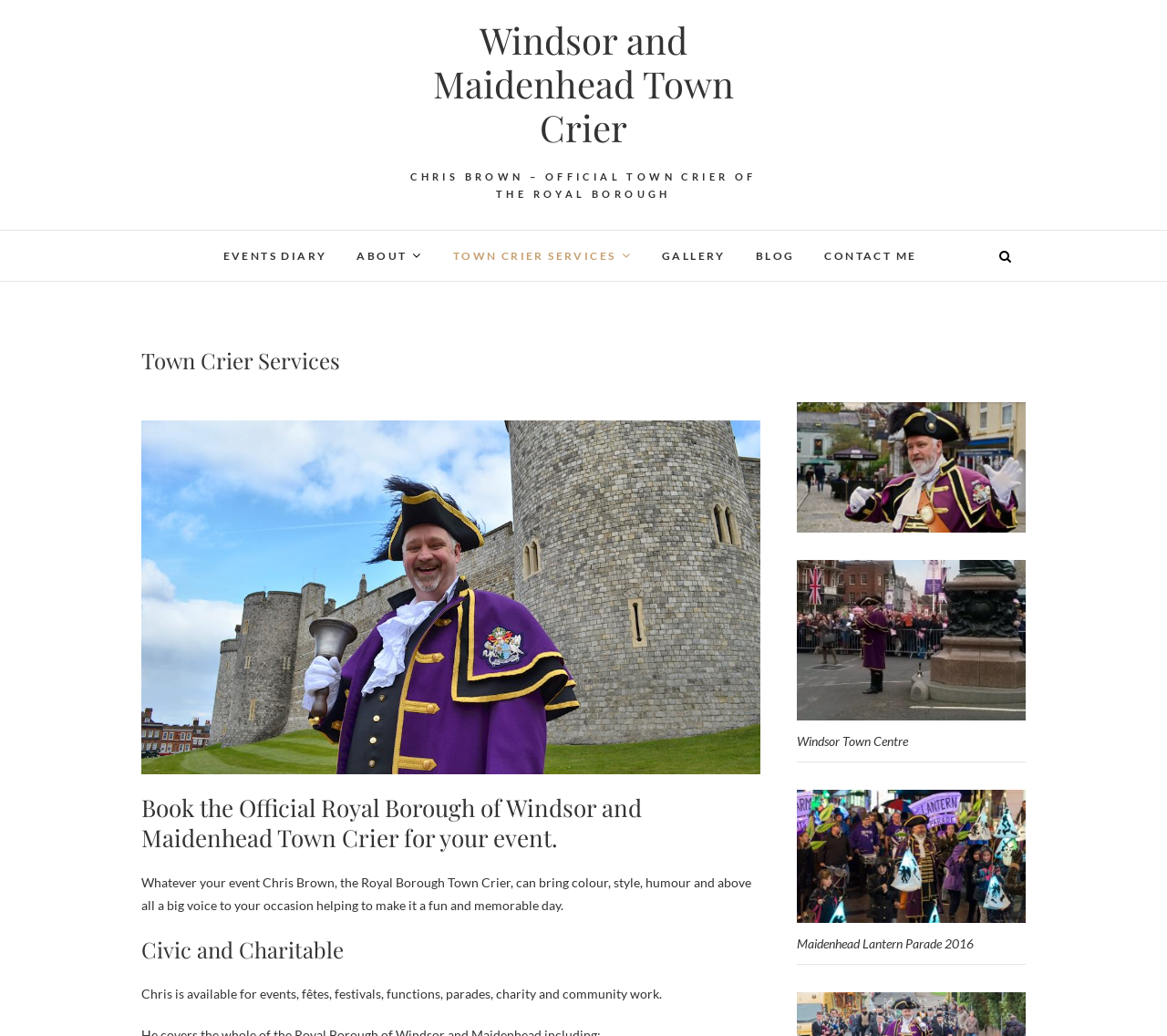Refer to the element description Events Diary and identify the corresponding bounding box in the screenshot. Format the coordinates as (top-left x, top-left y, bottom-right x, bottom-right y) with values in the range of 0 to 1.

[0.179, 0.224, 0.292, 0.27]